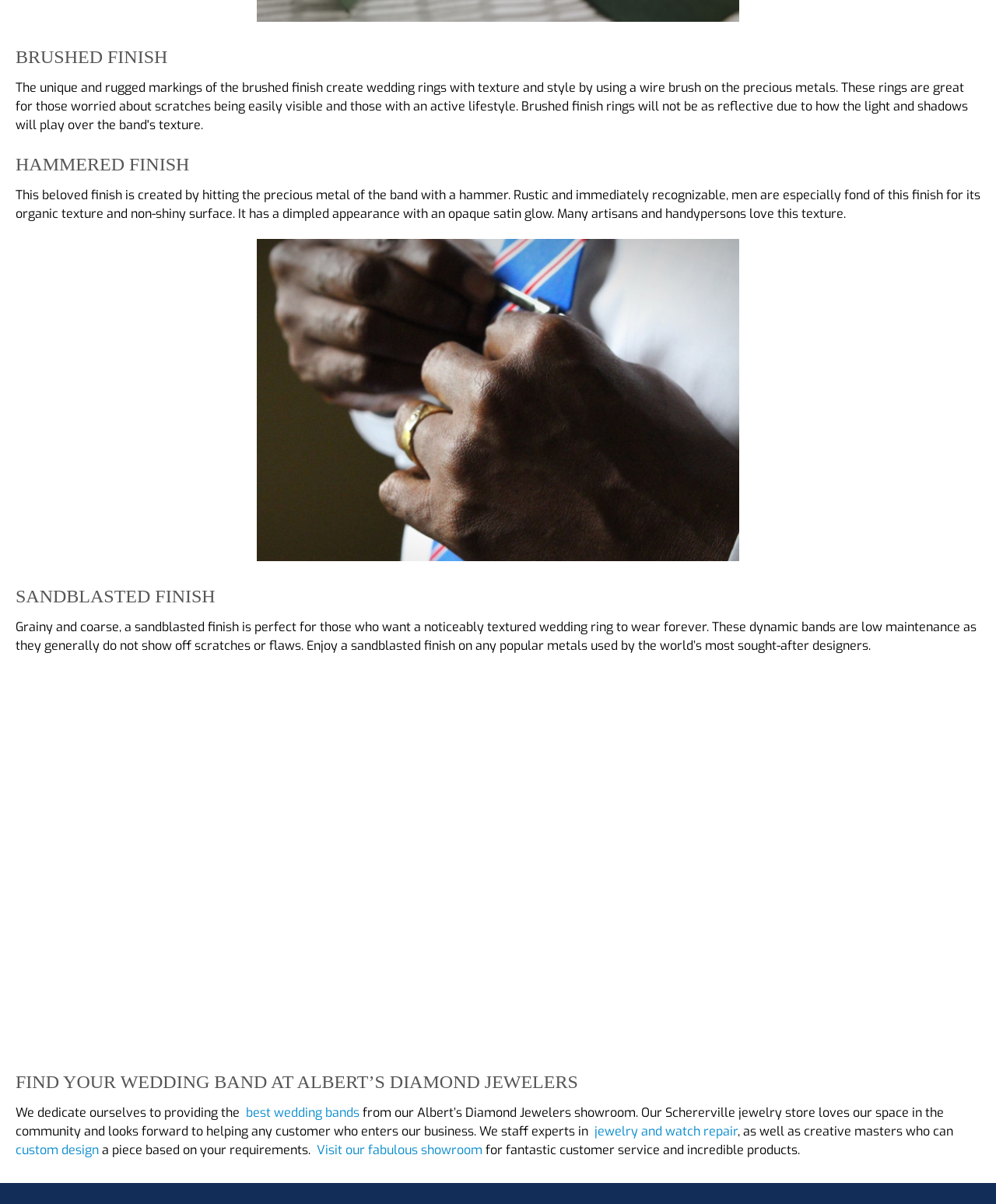Identify the bounding box coordinates necessary to click and complete the given instruction: "View hammered finish details".

[0.258, 0.199, 0.742, 0.466]